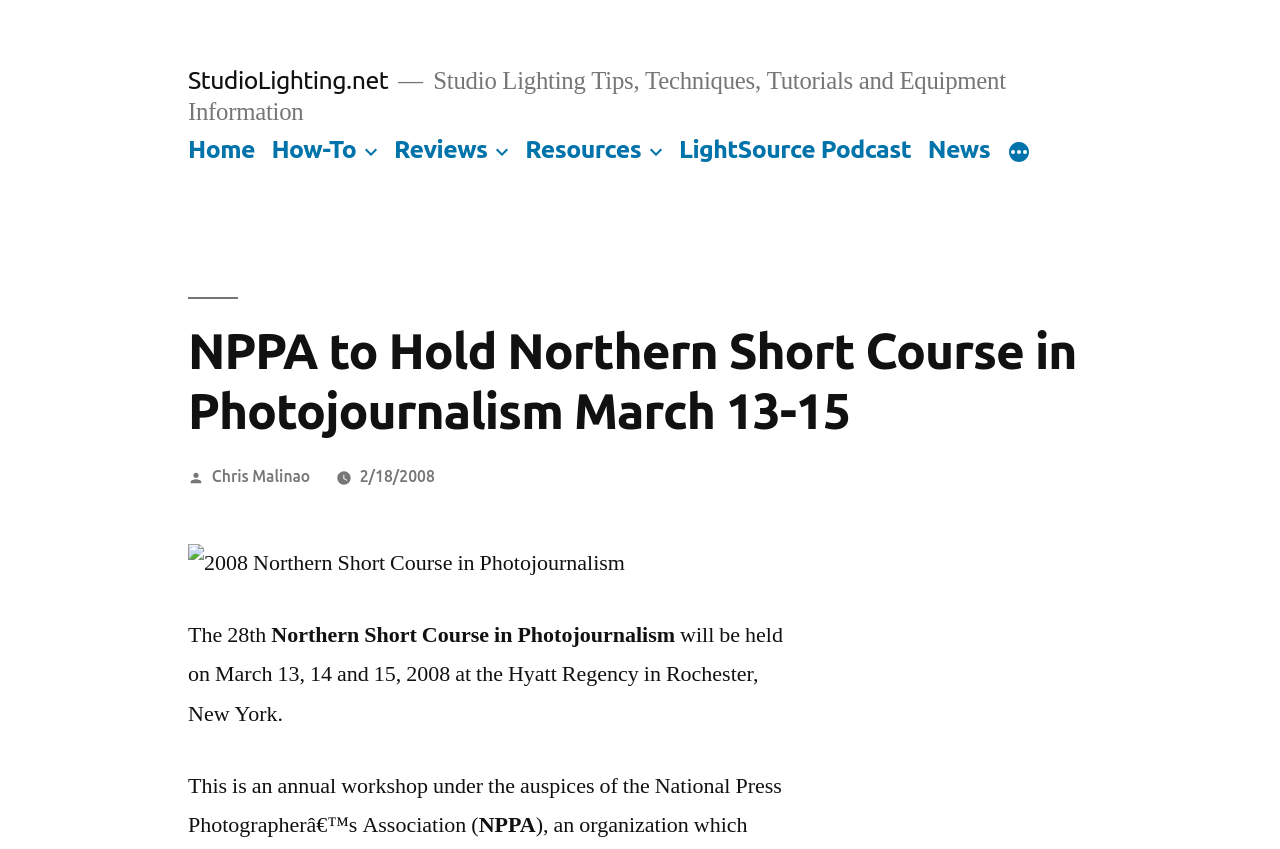Locate the bounding box of the user interface element based on this description: "Home".

[0.147, 0.159, 0.199, 0.192]